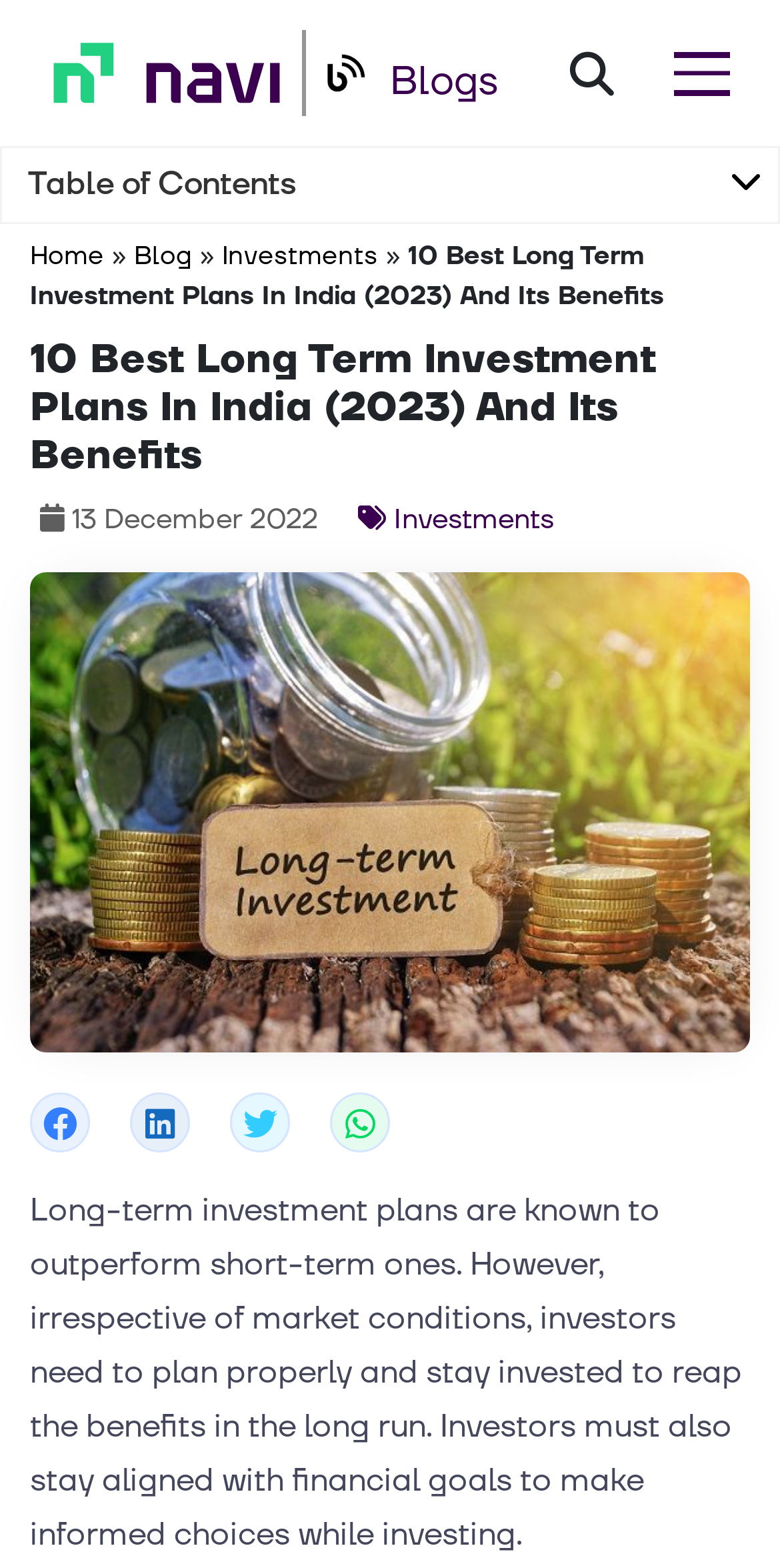Give a full account of the webpage's elements and their arrangement.

The webpage is about long-term investment plans in India for 2023 and their benefits. At the top left, there is a link to "NAVI-pedia" accompanied by an image with the same name. To the right of this link, there is another "NAVI-pedia" image. Below these elements, there is a link to "Blogs" and a button labeled "Menu" at the top right corner.

Below the top navigation bar, there is a "Table of Contents" section with a link to hide or show the contents. To the left of this section, there are links to "Home", "Blog", and "Investments", separated by "»" symbols.

The main content of the webpage starts with a heading that reads "10 Best Long Term Investment Plans In India (2023) And Its Benefits". Below this heading, there is a static text with the same content, followed by the date "13 December 2022" and a link to "Investments" with an icon.

The main article is accompanied by an image related to long-term investment plans in India, which takes up most of the page's width. The article itself is a block of text that discusses the importance of long-term investment planning, staying invested, and aligning with financial goals to make informed investment choices.

Overall, the webpage has a simple layout with a clear hierarchy of elements, making it easy to navigate and read.